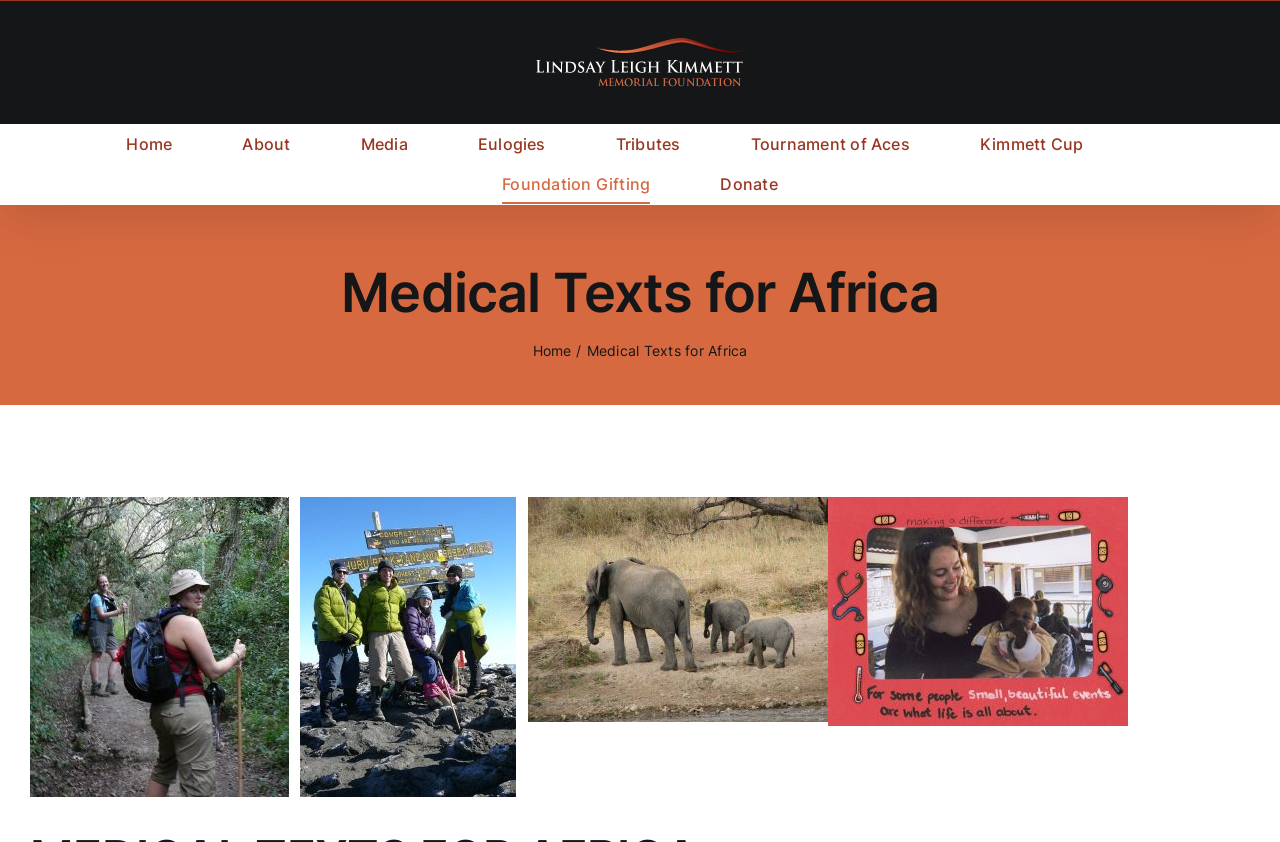Can you show the bounding box coordinates of the region to click on to complete the task described in the instruction: "Click the Lindsay Kimmett Memorial Foundation Logo"?

[0.418, 0.038, 0.582, 0.109]